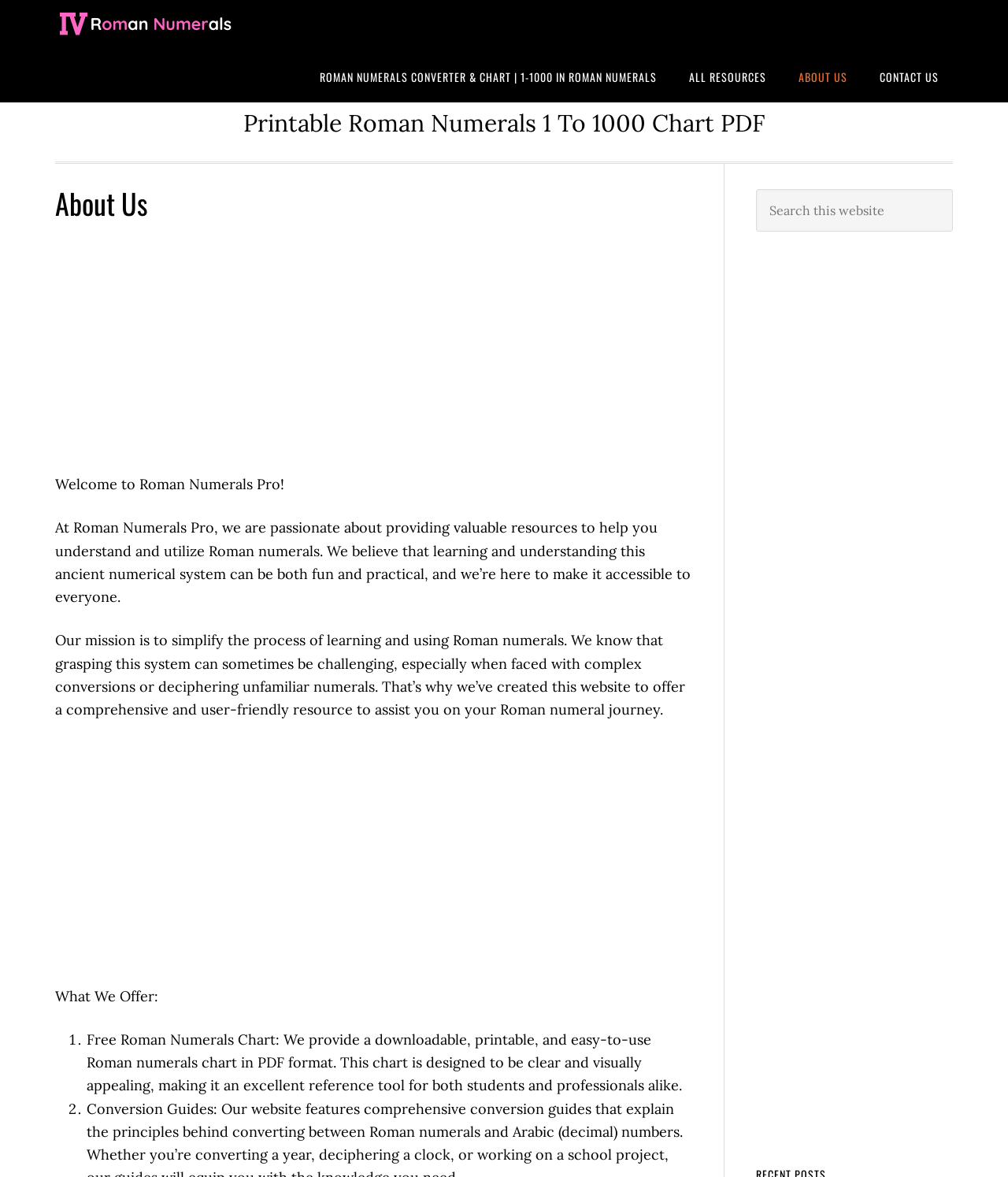Given the element description Roman Numerals Pro, specify the bounding box coordinates of the corresponding UI element in the format (top-left x, top-left y, bottom-right x, bottom-right y). All values must be between 0 and 1.

[0.055, 0.0, 0.305, 0.044]